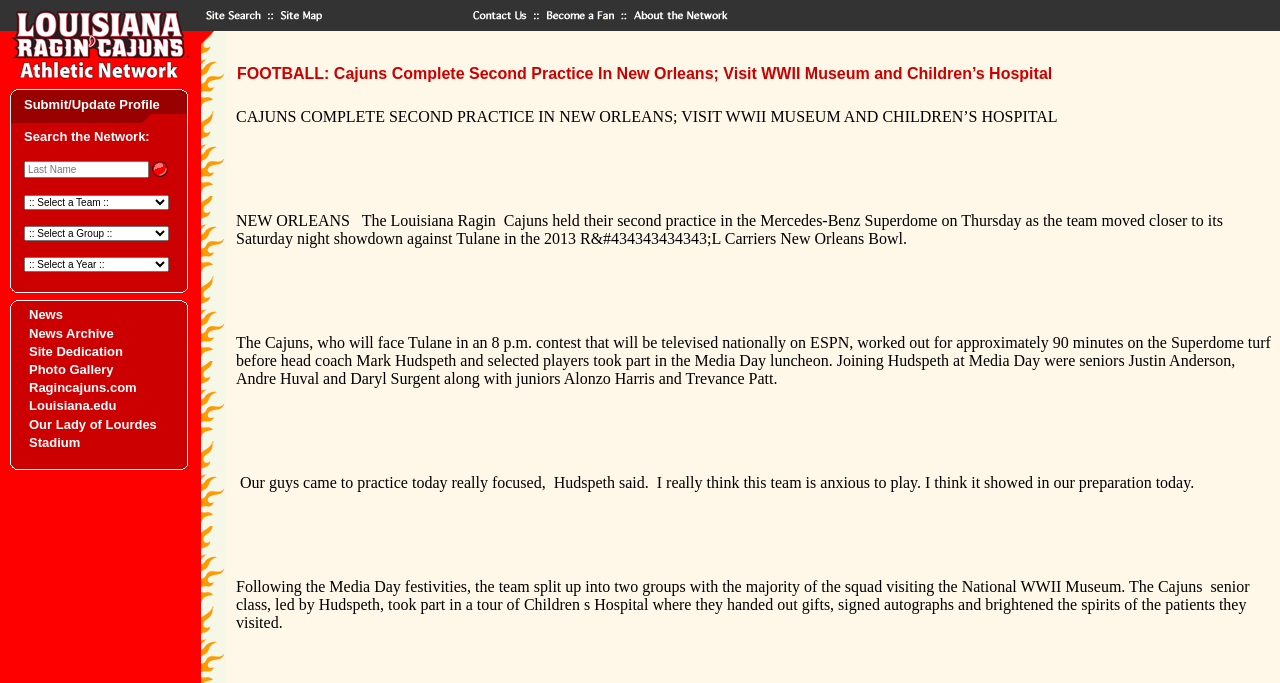Locate the bounding box coordinates of the element you need to click to accomplish the task described by this instruction: "search the network".

[0.019, 0.18, 0.142, 0.422]